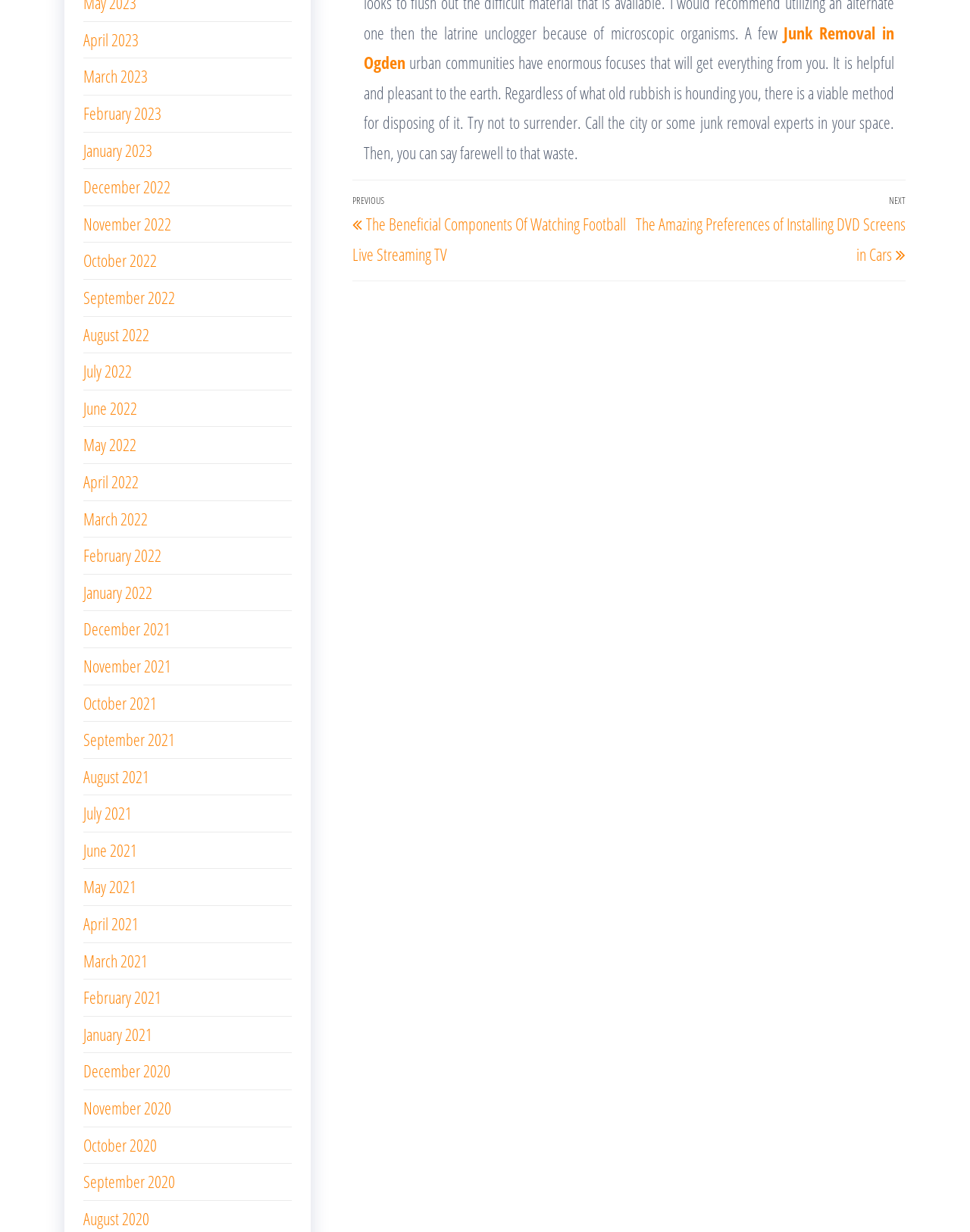Please give the bounding box coordinates of the area that should be clicked to fulfill the following instruction: "Explore posts from January 2022". The coordinates should be in the format of four float numbers from 0 to 1, i.e., [left, top, right, bottom].

[0.086, 0.471, 0.157, 0.49]